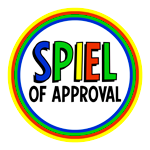Generate an elaborate caption that covers all aspects of the image.

The image features a colorful logo for the "Spiel of Approval." This badge is surrounded by concentric circles of vibrant colors—yellow, red, orange, green, and blue—creating a playful and eye-catching design. The center of the logo boldly displays the words "SPIEL" in a large, multicolored font, with the phrase "OF APPROVAL" underneath in a more understated style. This logo likely signifies a mark of quality or endorsement for games reviewed by a specific site focused on board games. Its cheerful aesthetic captures the essence of fun and creativity associated with board gaming.